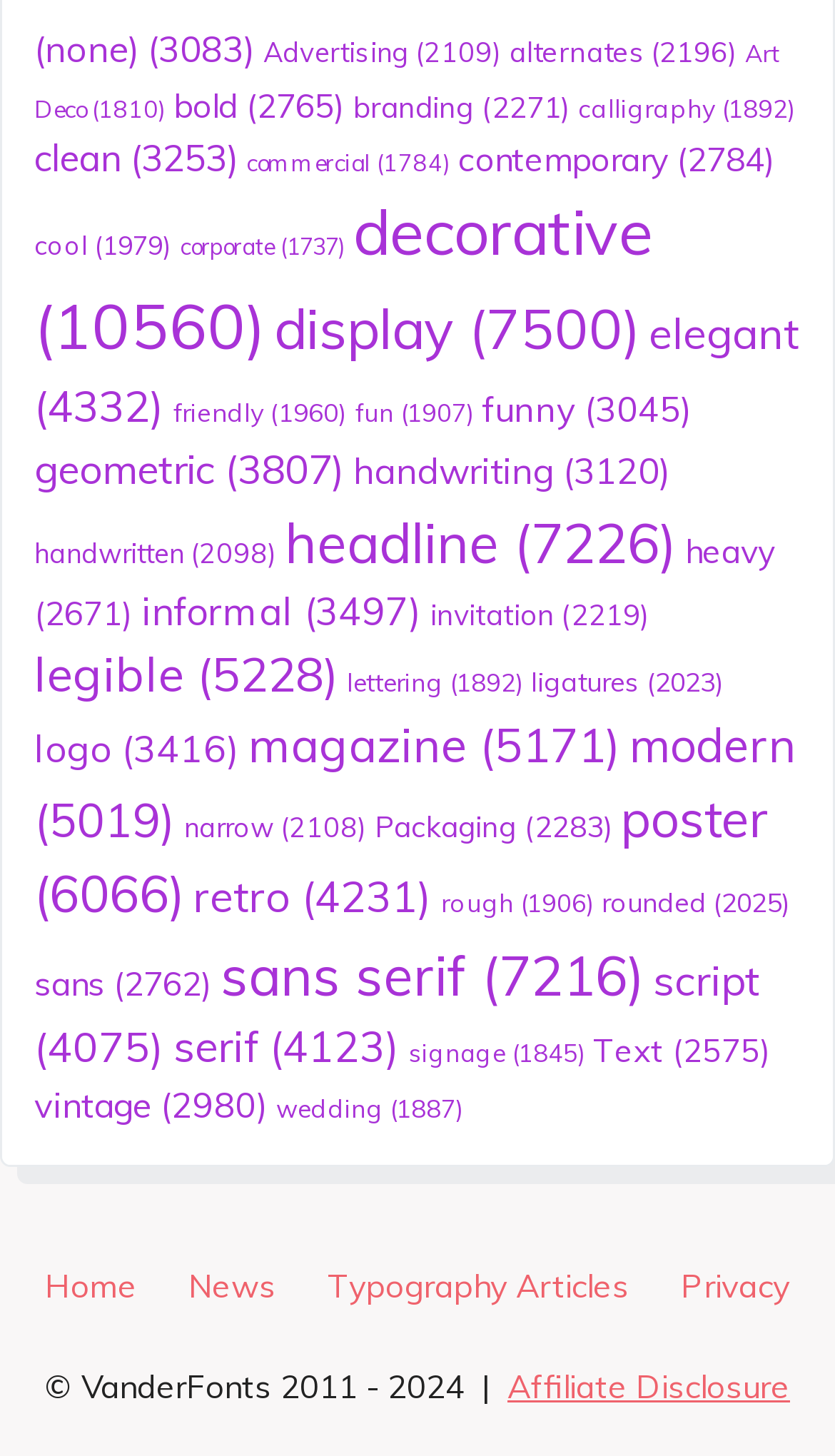Find the bounding box coordinates of the area that needs to be clicked in order to achieve the following instruction: "browse modern fonts". The coordinates should be specified as four float numbers between 0 and 1, i.e., [left, top, right, bottom].

[0.041, 0.491, 0.954, 0.582]